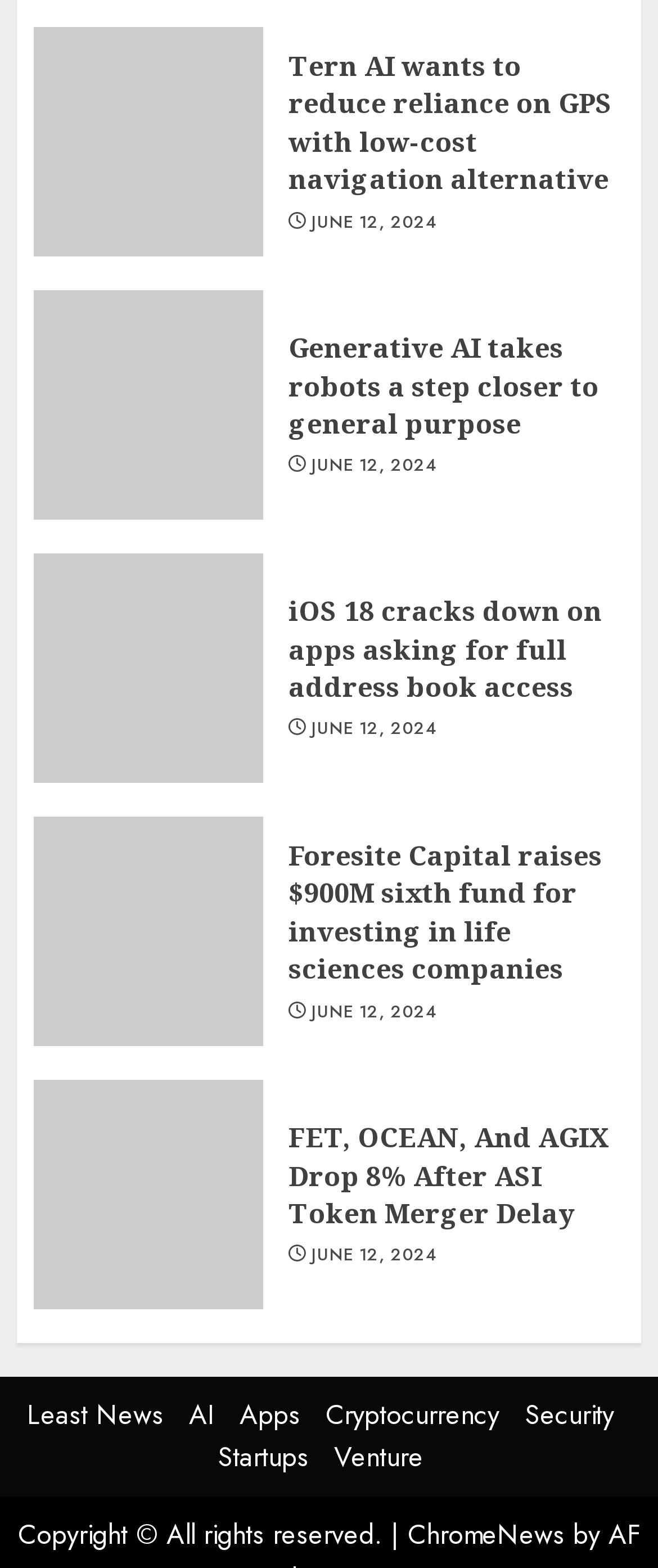Please locate the bounding box coordinates of the element that needs to be clicked to achieve the following instruction: "Check news from June 12, 2024". The coordinates should be four float numbers between 0 and 1, i.e., [left, top, right, bottom].

[0.473, 0.134, 0.663, 0.149]